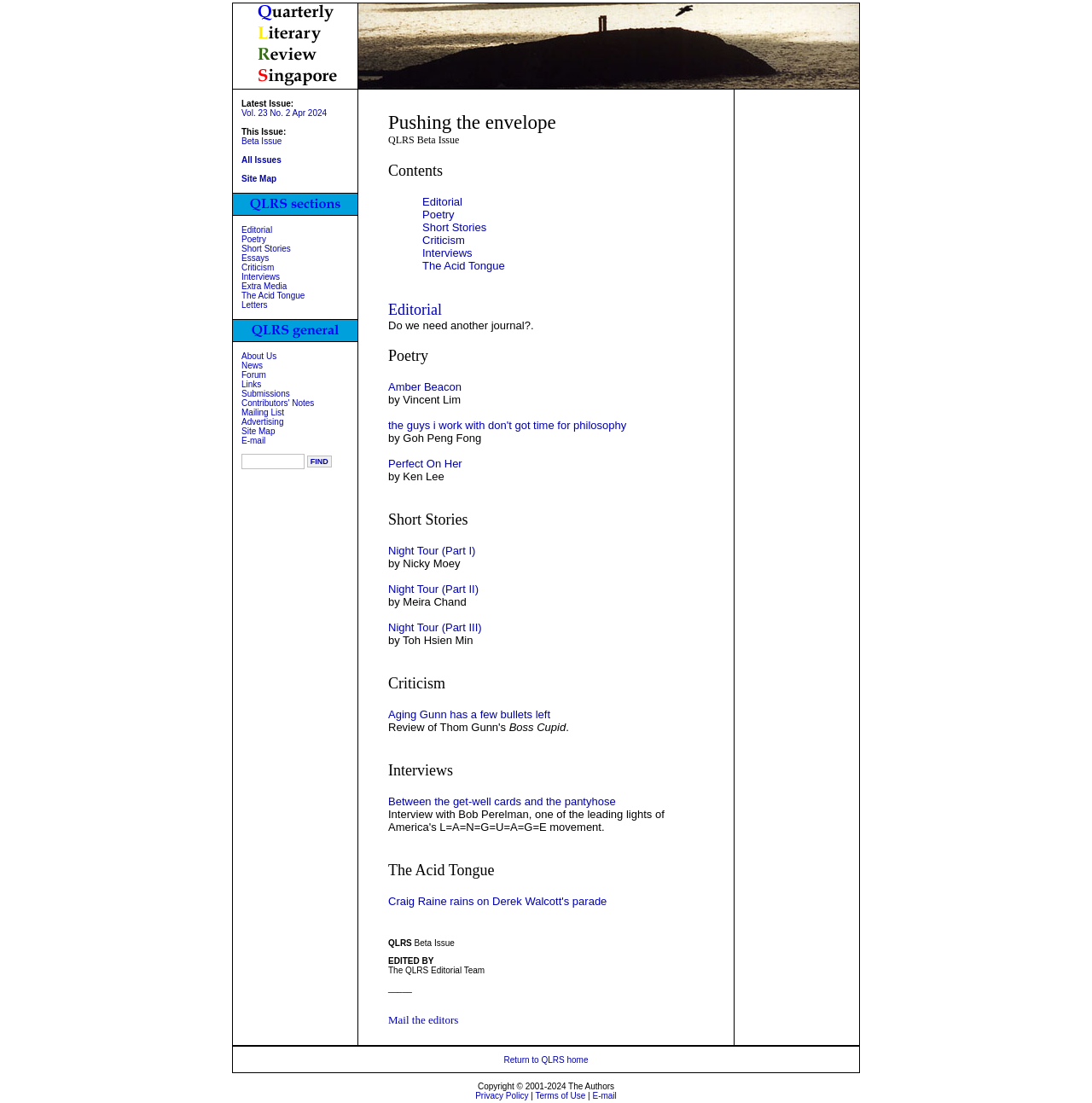Look at the image and answer the question in detail:
What is the purpose of the 'QLRS general' section?

I found an image with the text 'QLRS general' but there is no clear indication of what this section is about. It may require further exploration to determine its purpose.